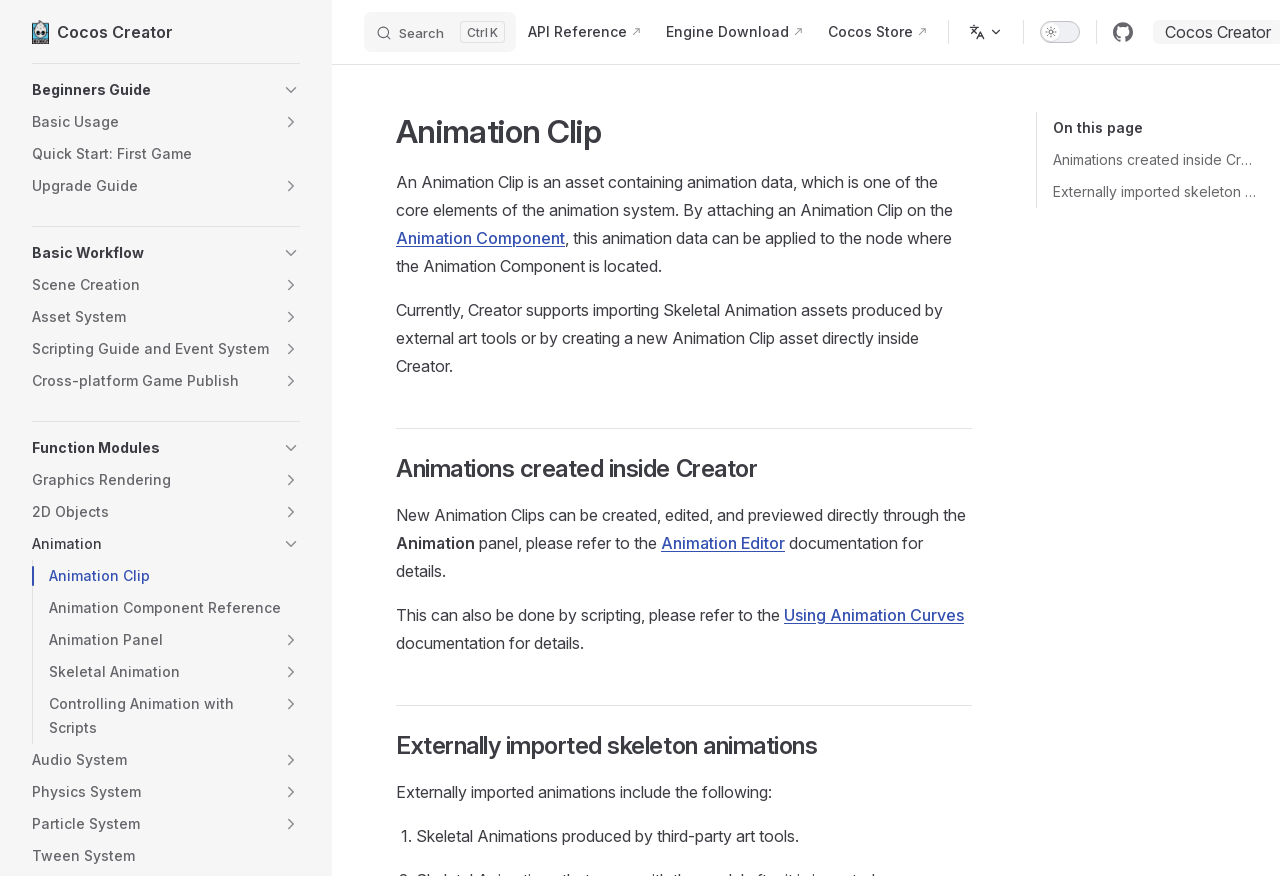Identify and generate the primary title of the webpage.

Animation Clip
​